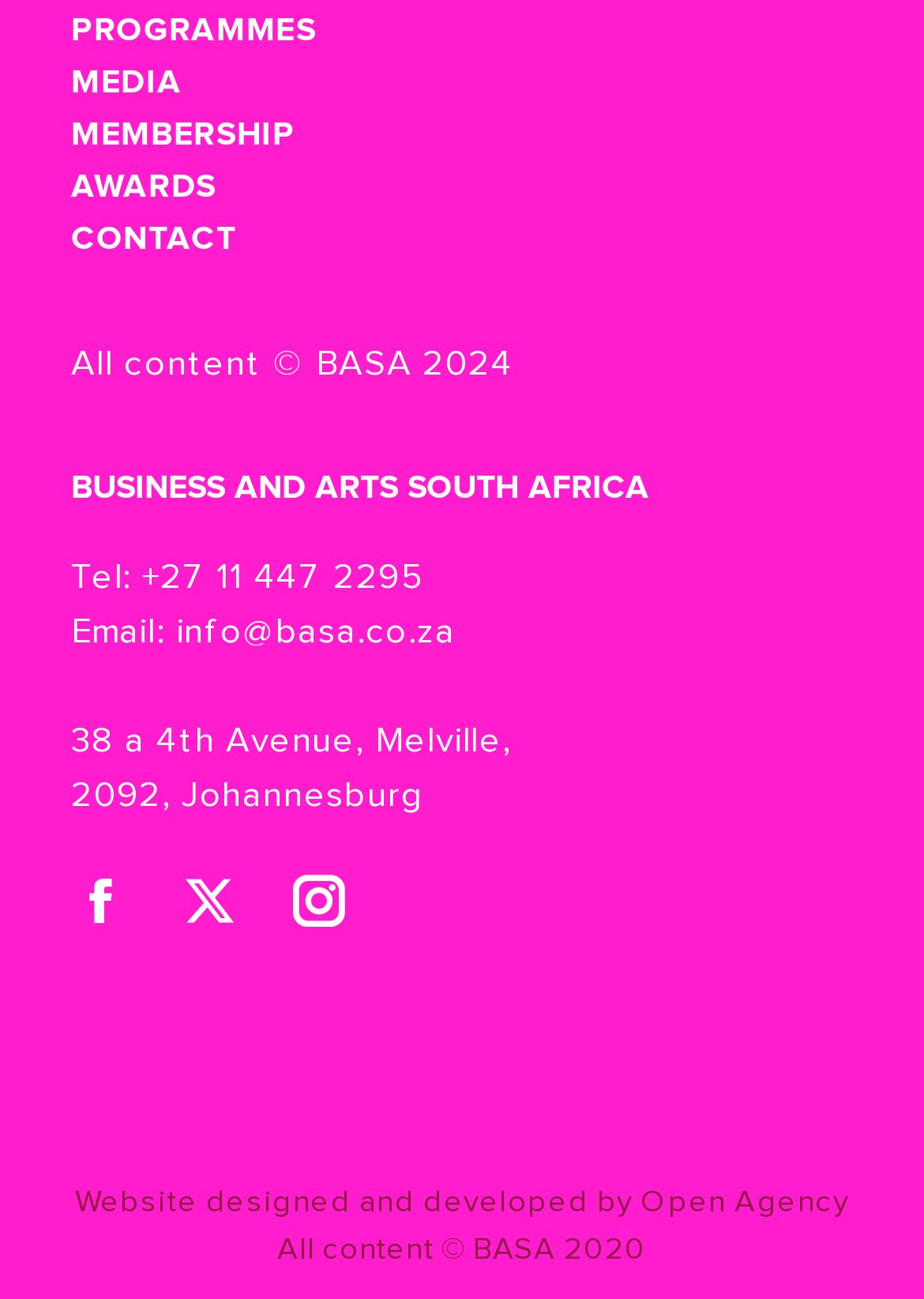How many social media links are there?
Give a single word or phrase as your answer by examining the image.

3